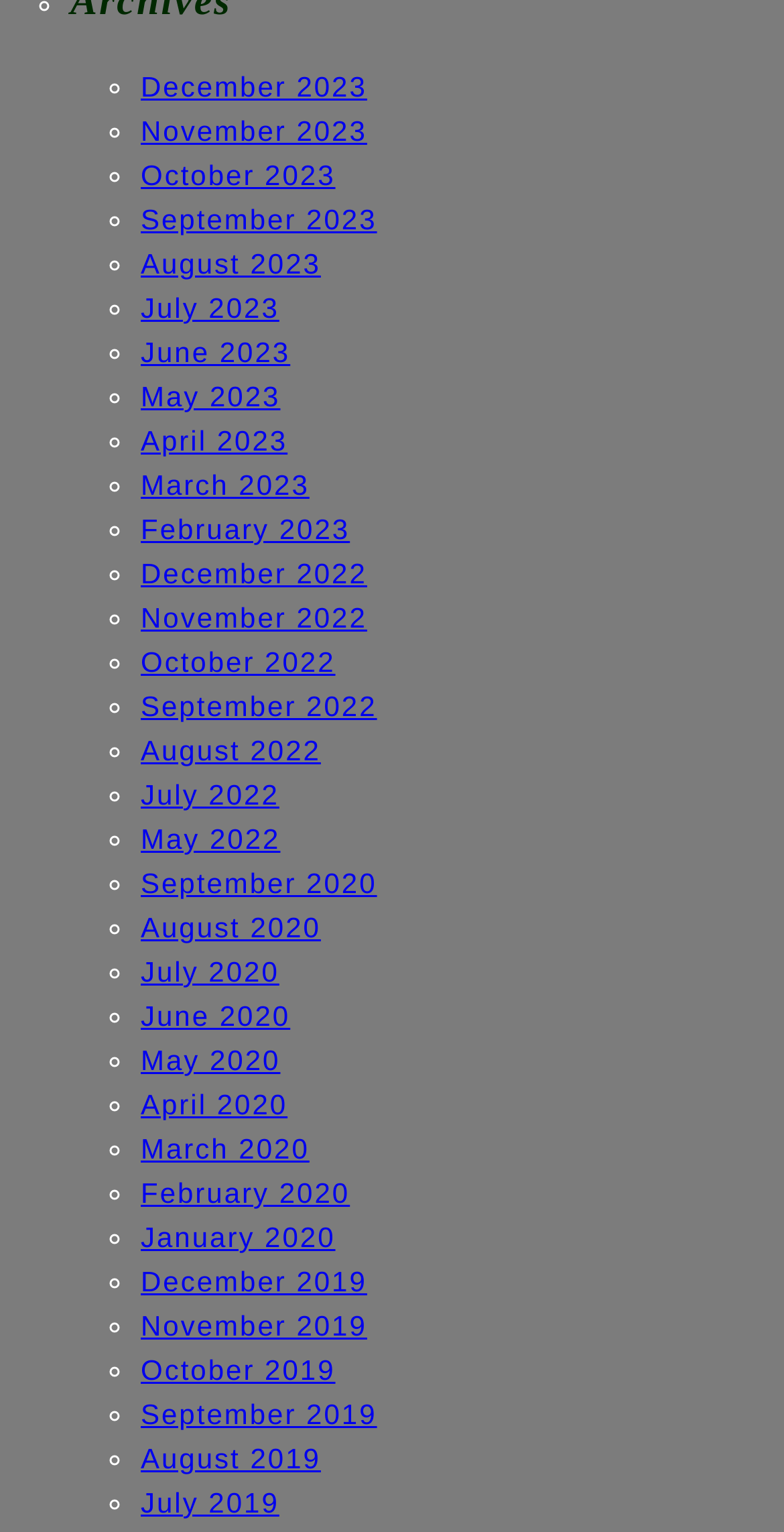Please locate the bounding box coordinates of the region I need to click to follow this instruction: "View November 2022".

[0.179, 0.393, 0.468, 0.414]